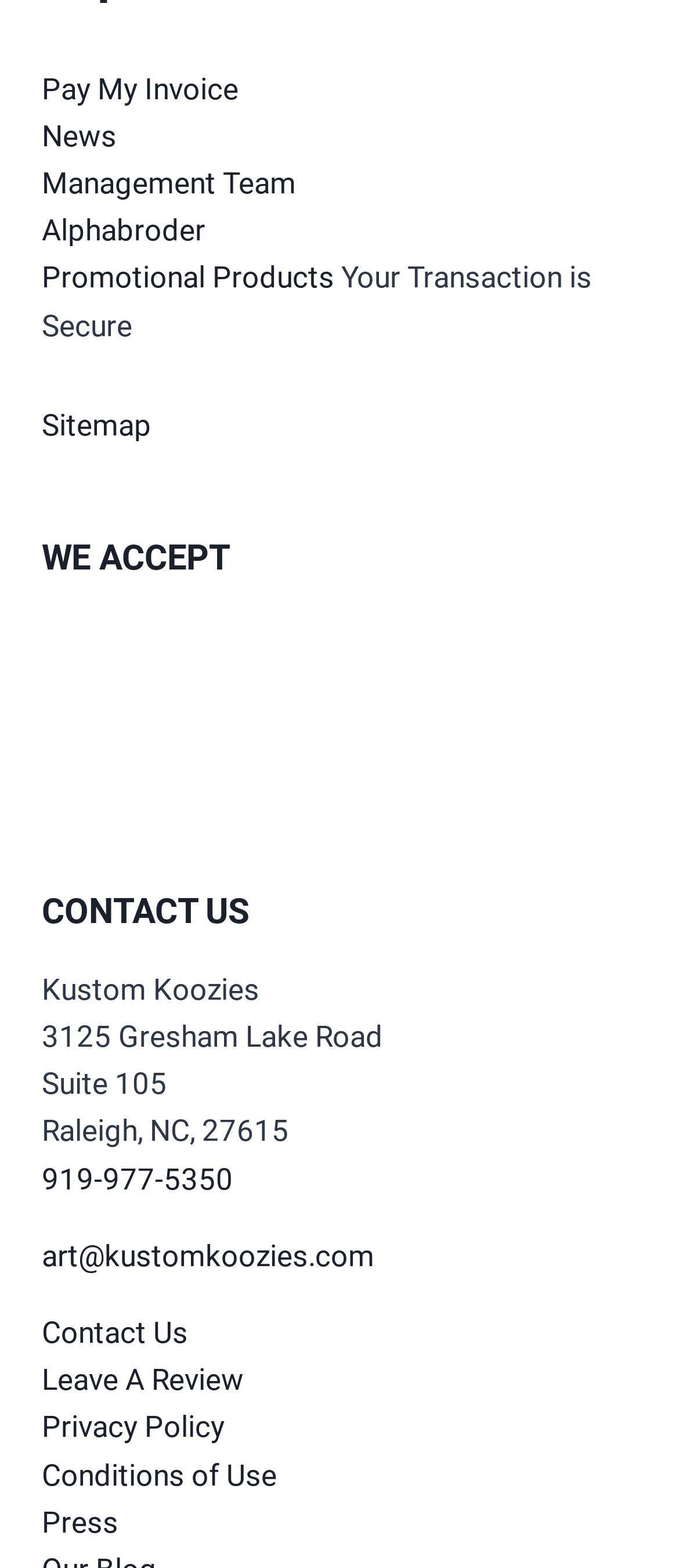Provide the bounding box coordinates of the HTML element this sentence describes: "Pay My Invoice".

[0.062, 0.045, 0.351, 0.067]